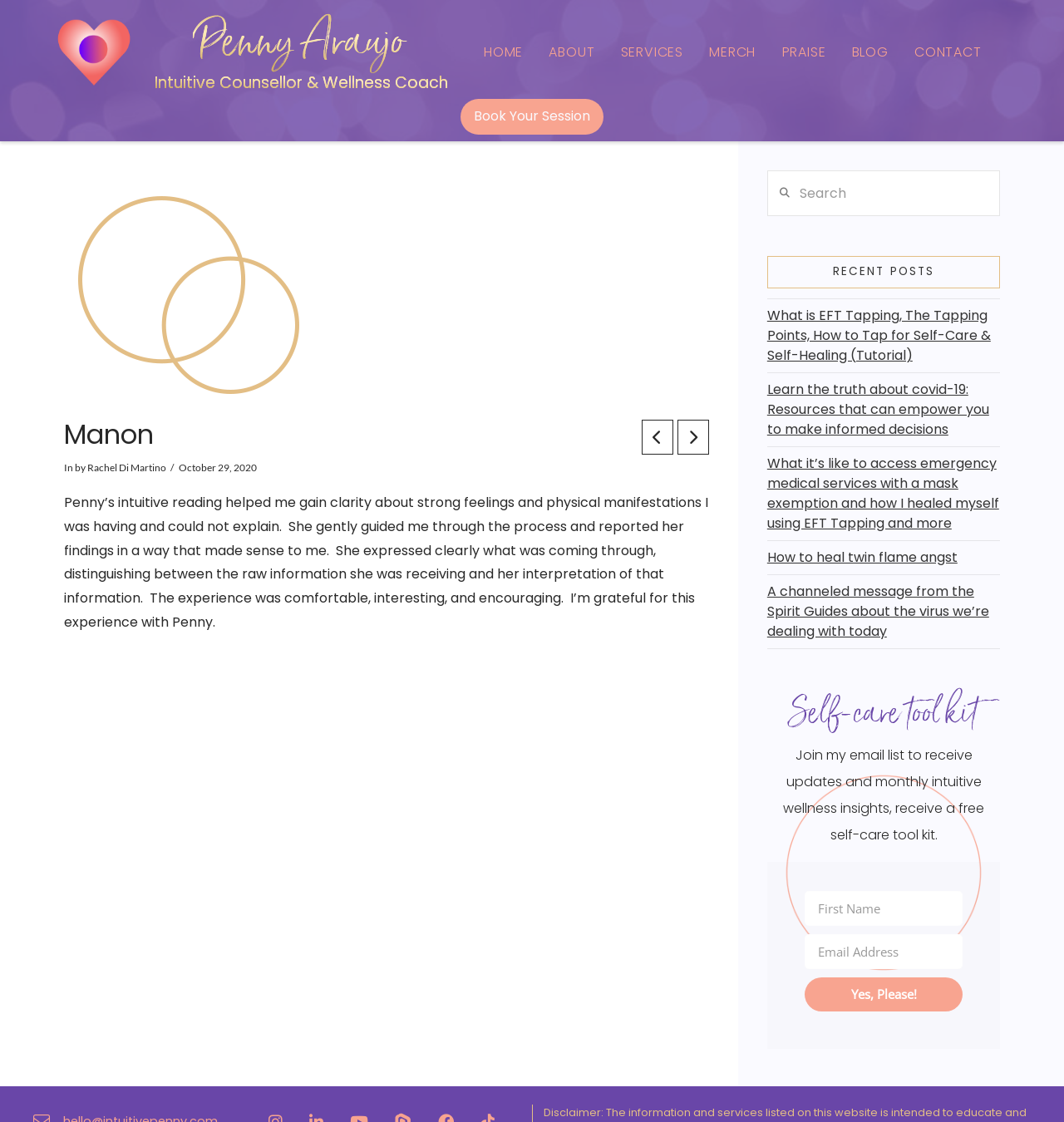What is the topic of the first recent post?
Please provide a detailed answer to the question.

The topic of the first recent post can be found in the 'RECENT POSTS' section, where the first link is titled 'What is EFT Tapping, The Tapping Points, How to Tap for Self-Care & Self-Healing (Tutorial)'.